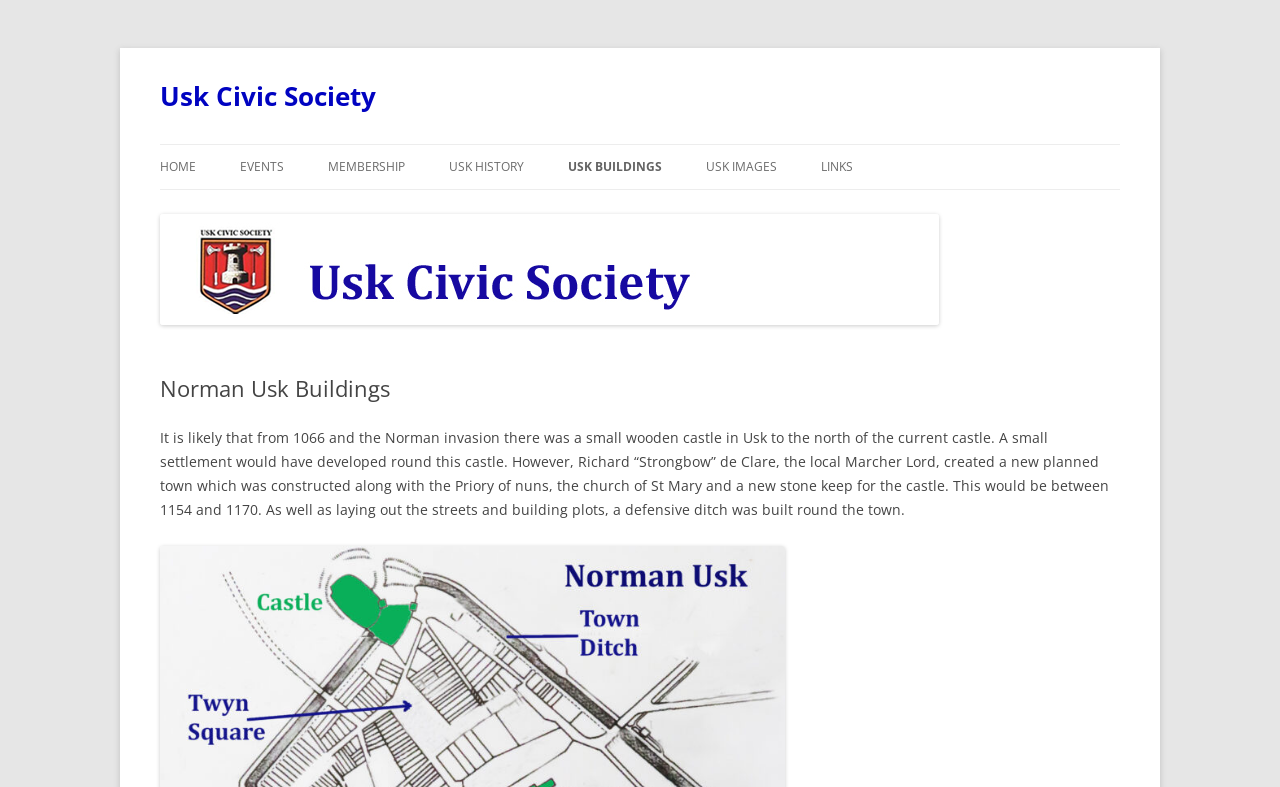Please identify the bounding box coordinates of the region to click in order to complete the task: "Click on the 'HOME' link". The coordinates must be four float numbers between 0 and 1, specified as [left, top, right, bottom].

[0.125, 0.184, 0.153, 0.241]